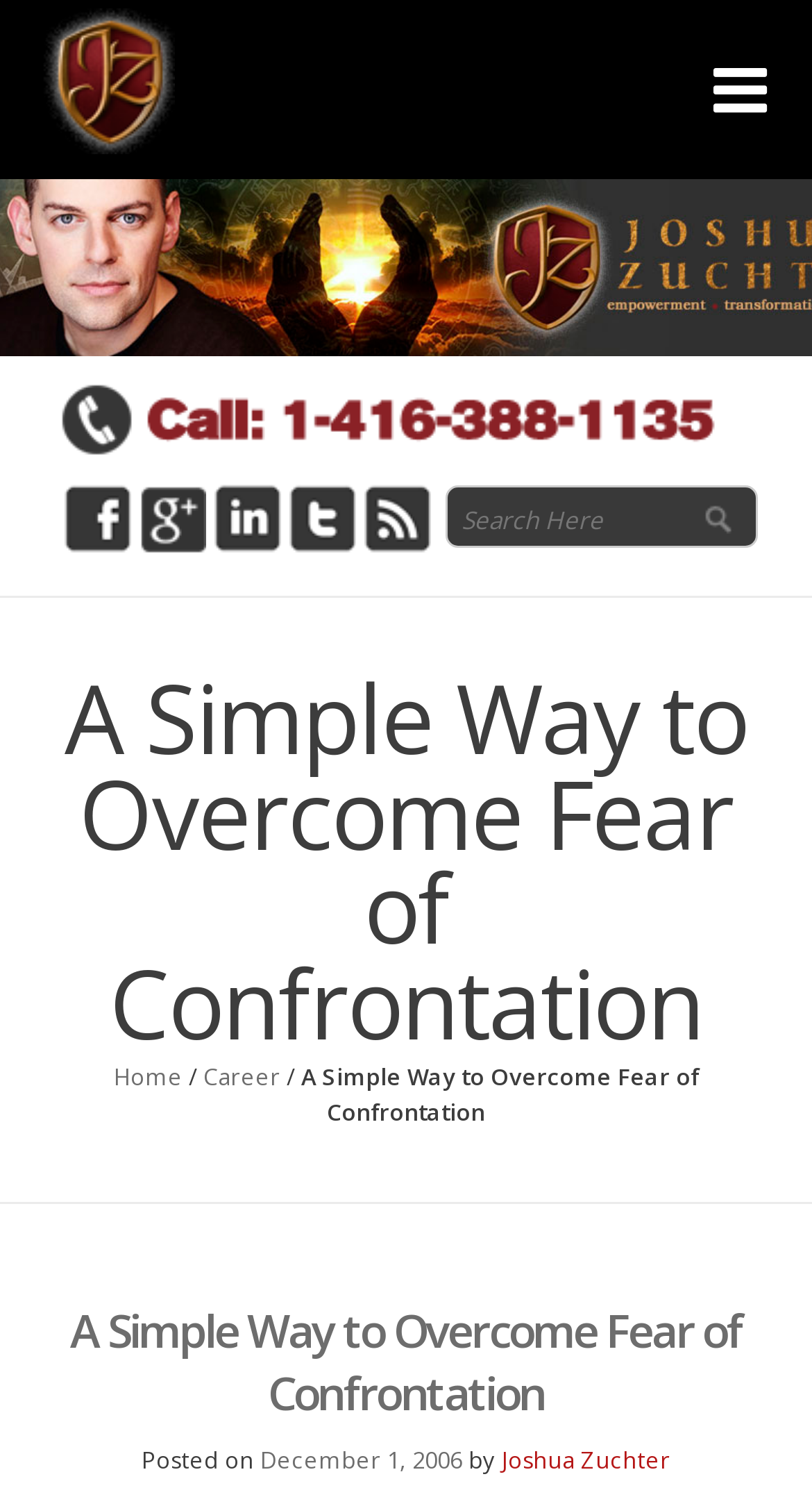When was this article posted?
Using the image provided, answer with just one word or phrase.

December 1, 2006